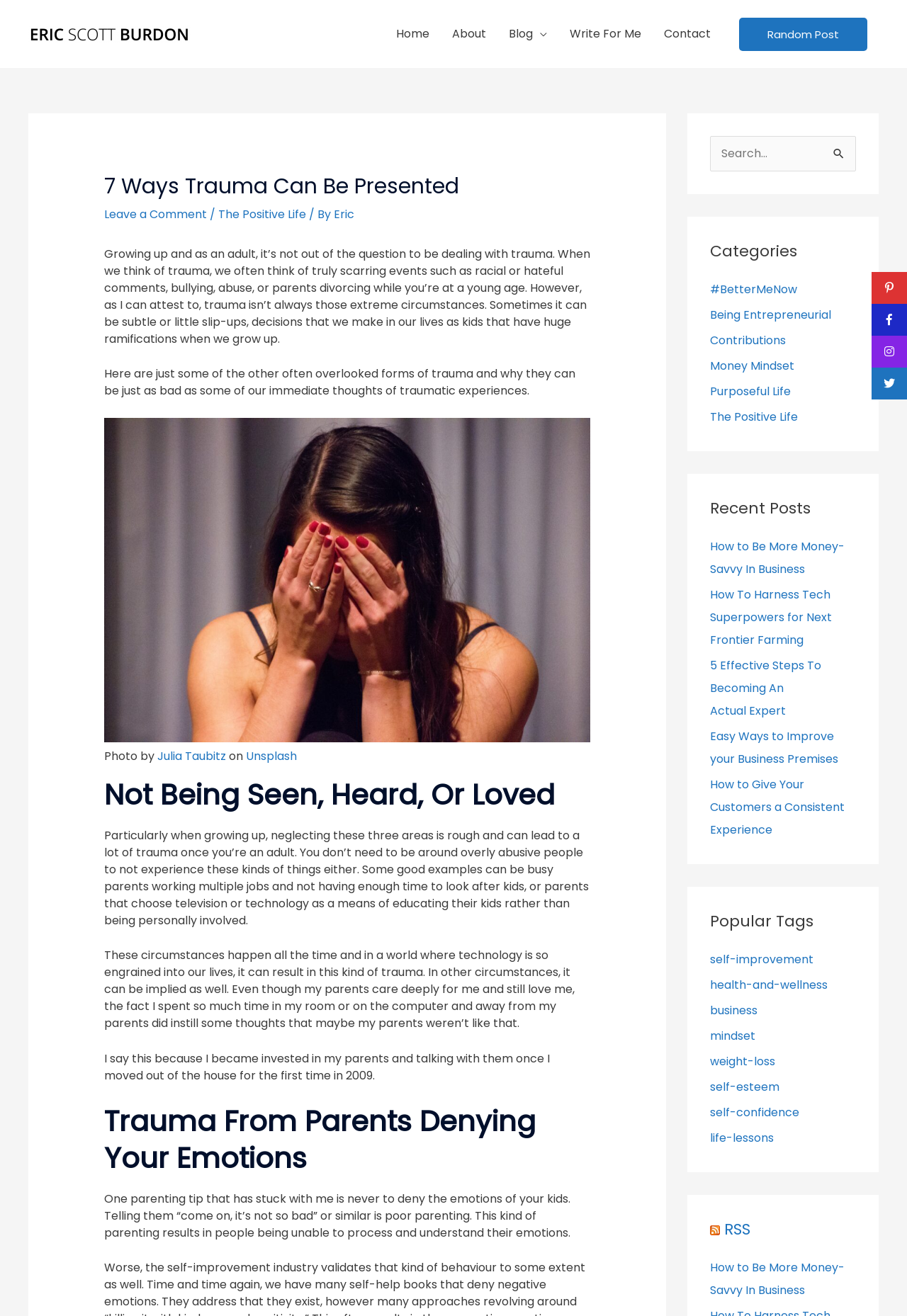Please identify the bounding box coordinates of the element I should click to complete this instruction: 'Search for health information'. The coordinates should be given as four float numbers between 0 and 1, like this: [left, top, right, bottom].

None